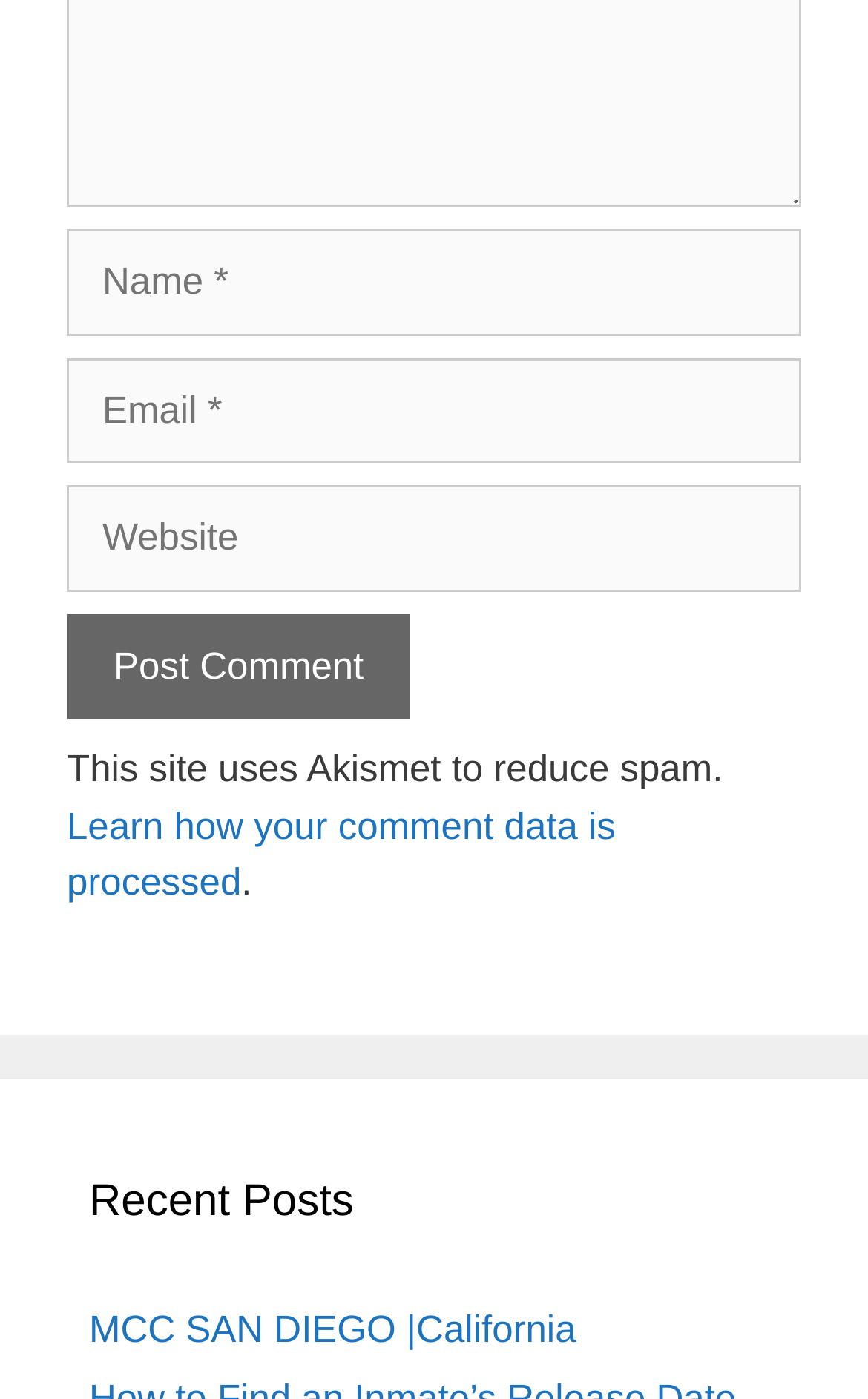How many columns of links are on the page?
Please answer the question with as much detail as possible using the screenshot.

I analyzed the bounding box coordinates of the link elements and found that they are vertically stacked, indicating a single column of links.